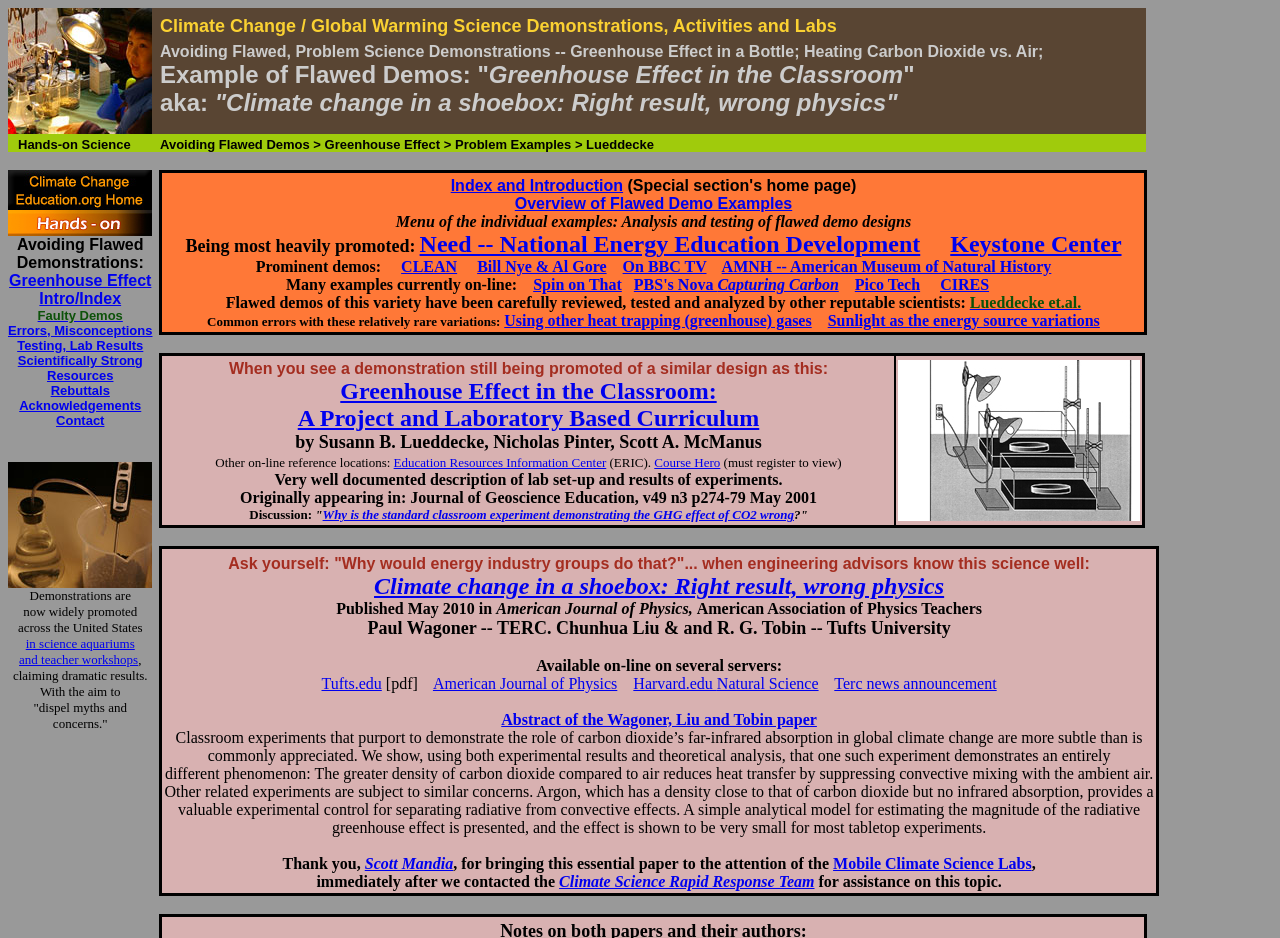Find the bounding box coordinates of the element to click in order to complete the given instruction: "Check the brand logo and brand theme."

None